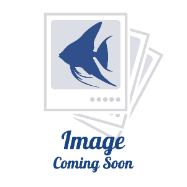What type of species is the graphic related to?
Look at the image and respond with a one-word or short phrase answer.

Aquatic life